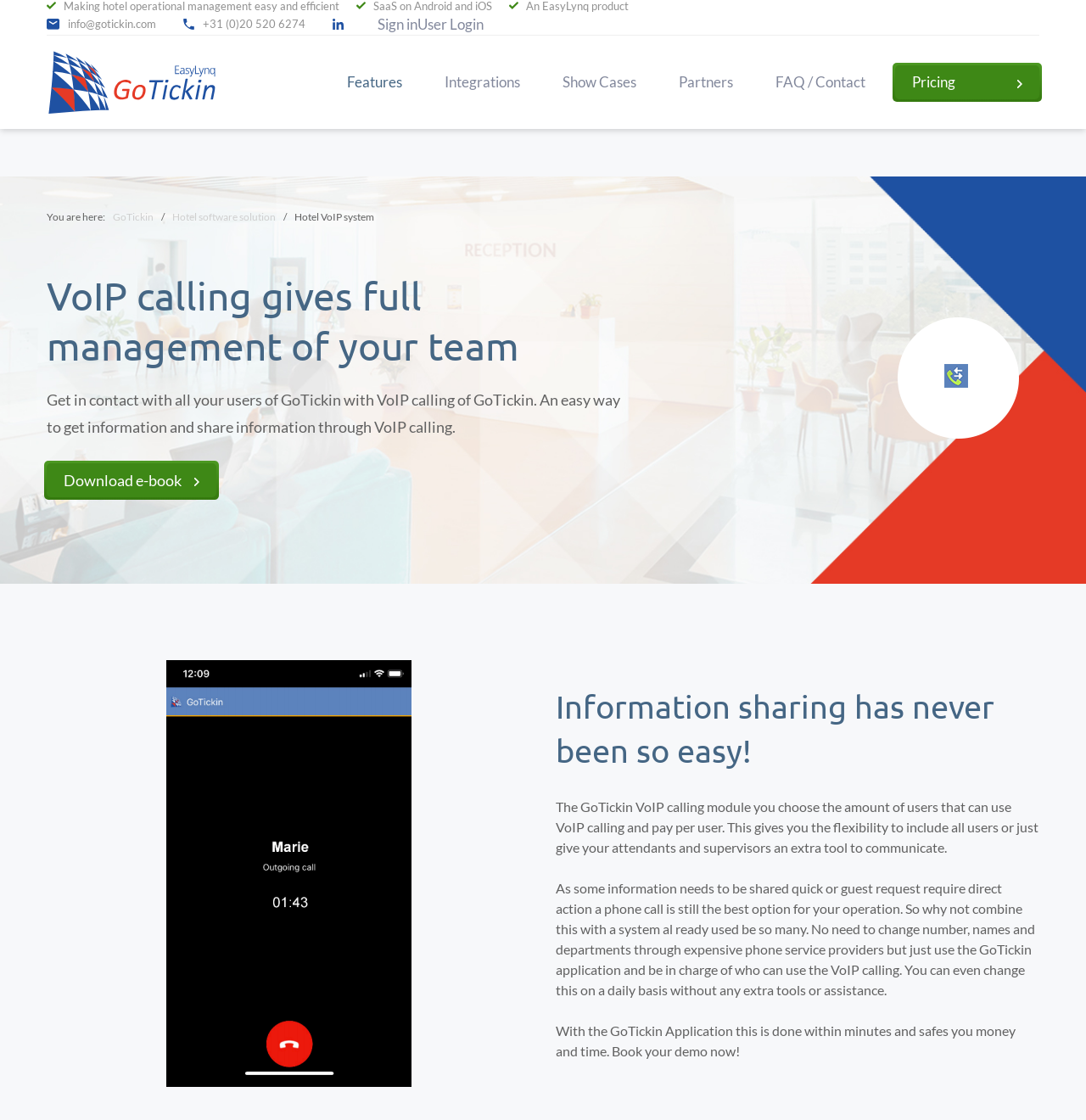Determine the bounding box coordinates of the clickable region to execute the instruction: "Explore the model homes at Marigold at Picnic Park". The coordinates should be four float numbers between 0 and 1, denoted as [left, top, right, bottom].

None